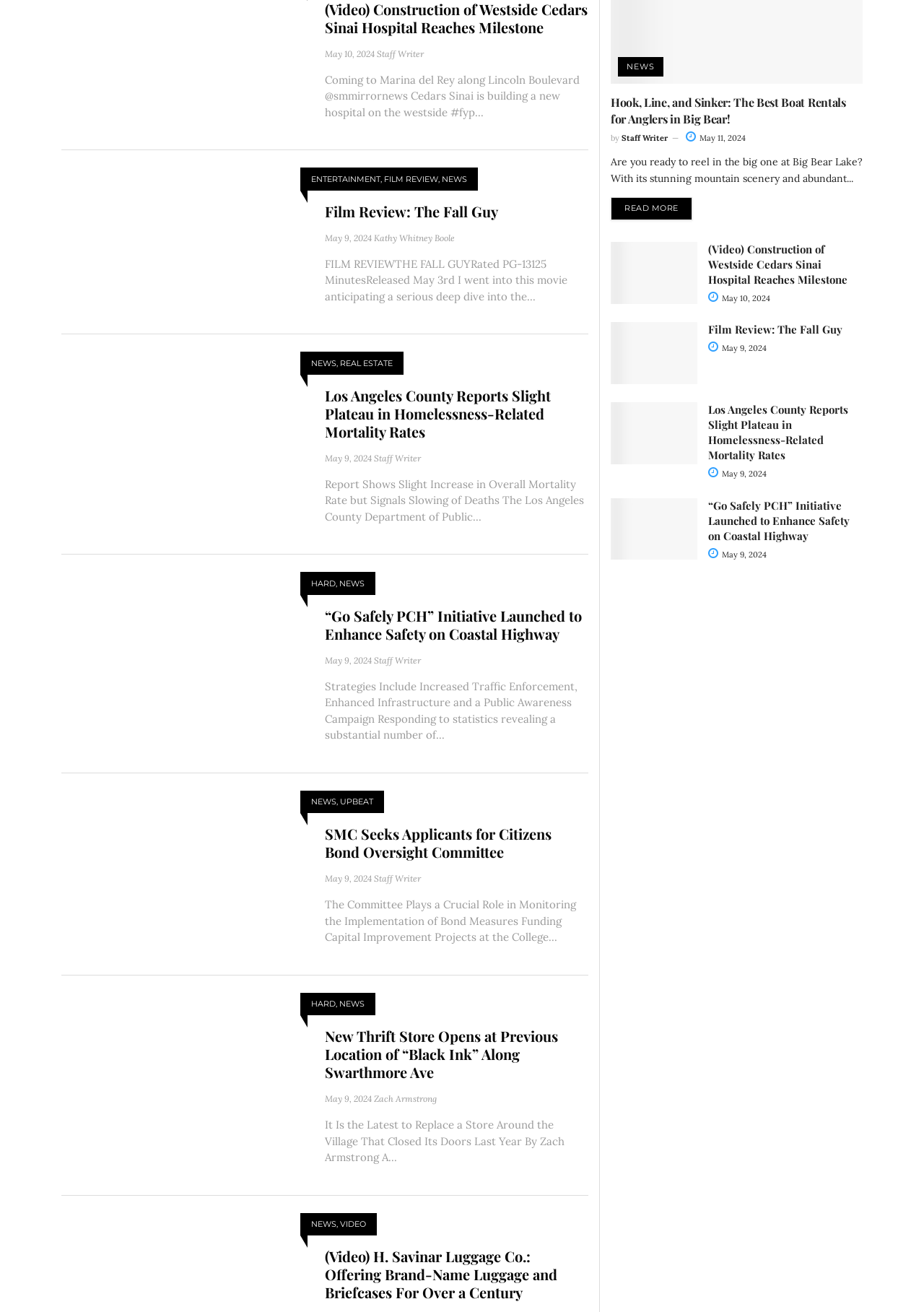Find and provide the bounding box coordinates for the UI element described here: "Film Review: The Fall Guy". The coordinates should be given as four float numbers between 0 and 1: [left, top, right, bottom].

[0.352, 0.153, 0.539, 0.168]